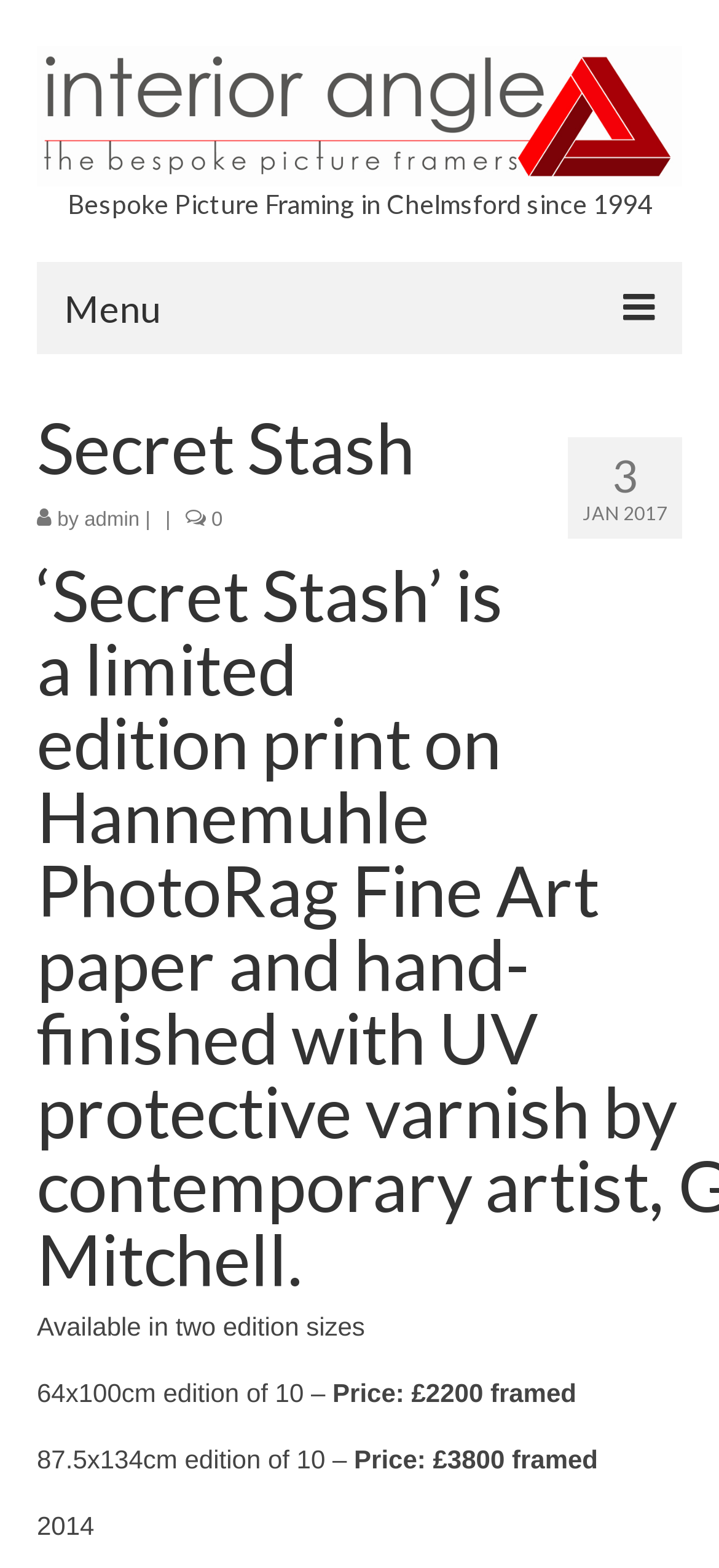Please specify the bounding box coordinates in the format (top-left x, top-left y, bottom-right x, bottom-right y), with all values as floating point numbers between 0 and 1. Identify the bounding box of the UI element described by: Picture Framing

[0.077, 0.334, 0.923, 0.382]